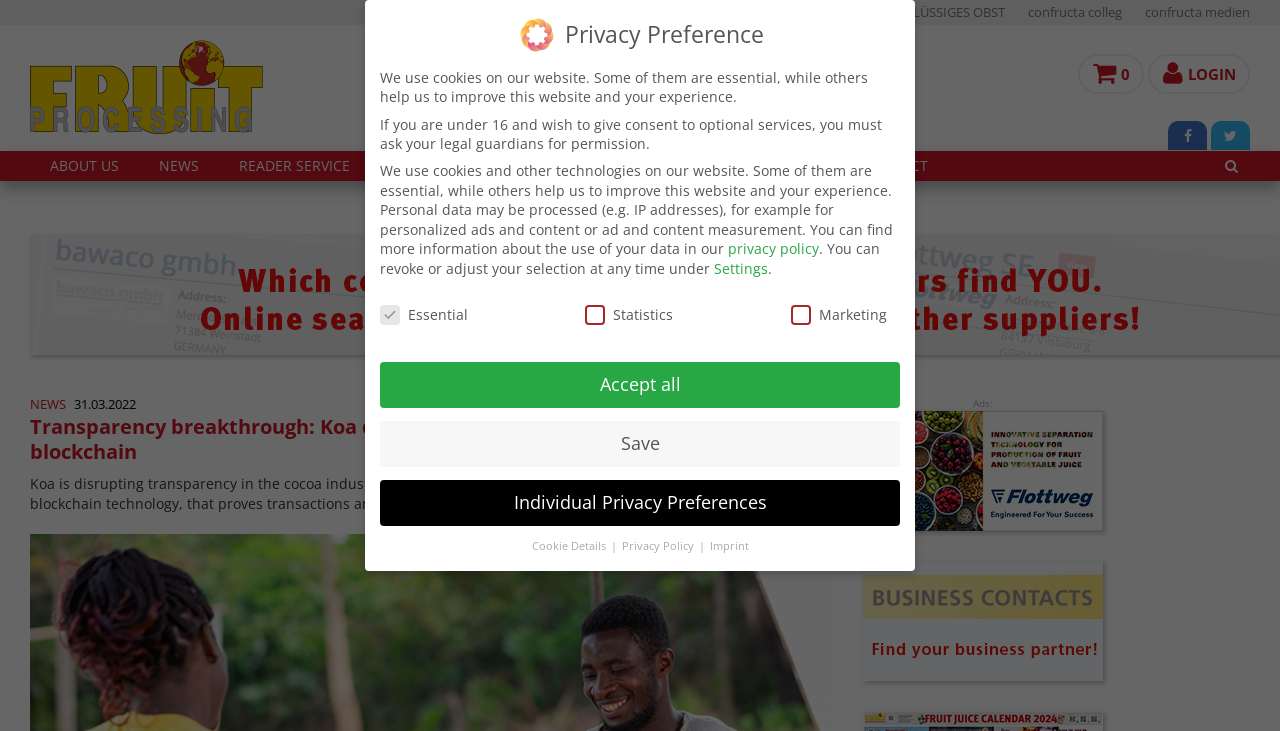What is the name of the magazine that published this article?
Using the image as a reference, answer with just one word or a short phrase.

FRUIT PROCESSING magazine